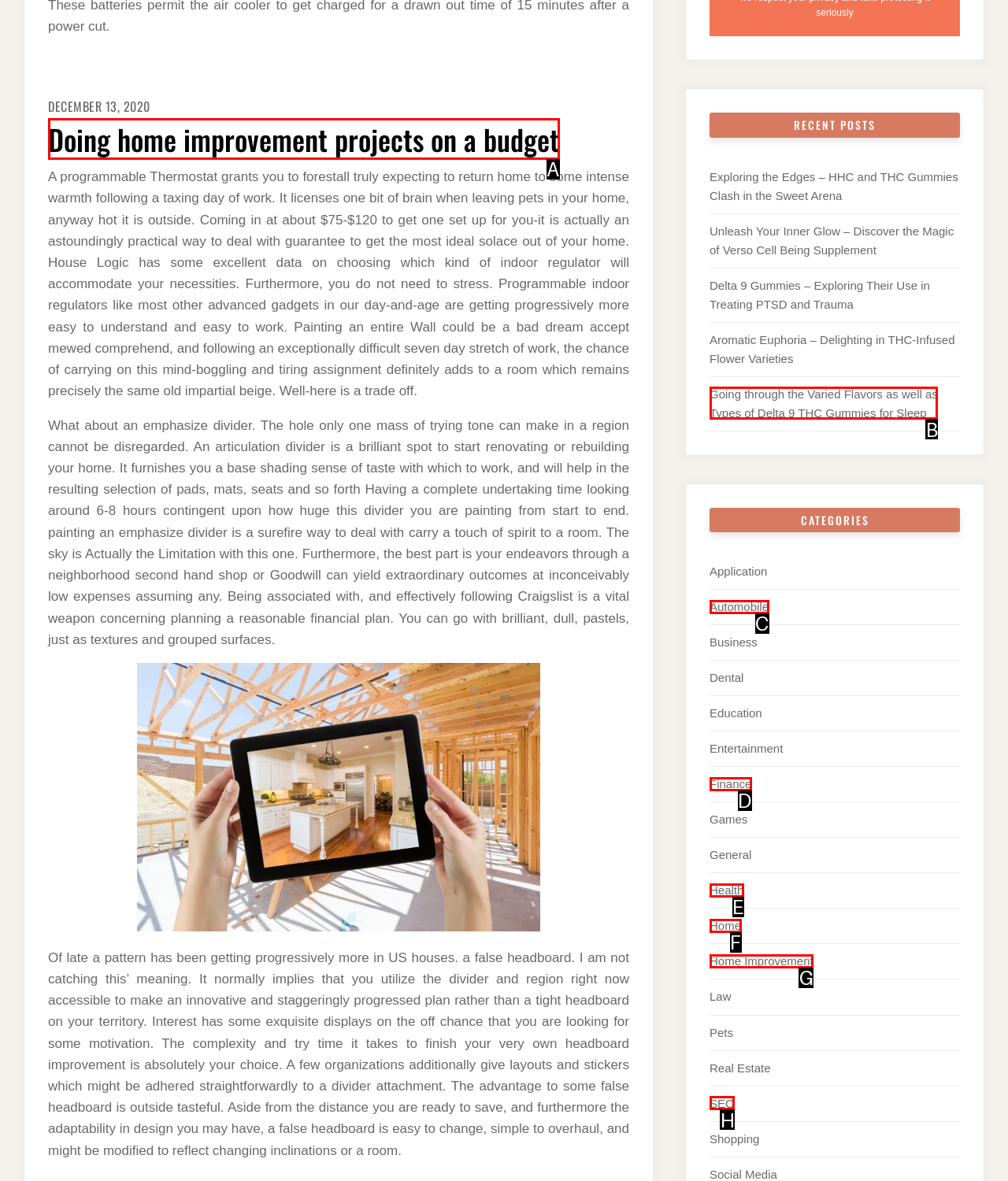Determine the letter of the element you should click to carry out the task: Click on the 'Doing home improvement projects on a budget' link
Answer with the letter from the given choices.

A